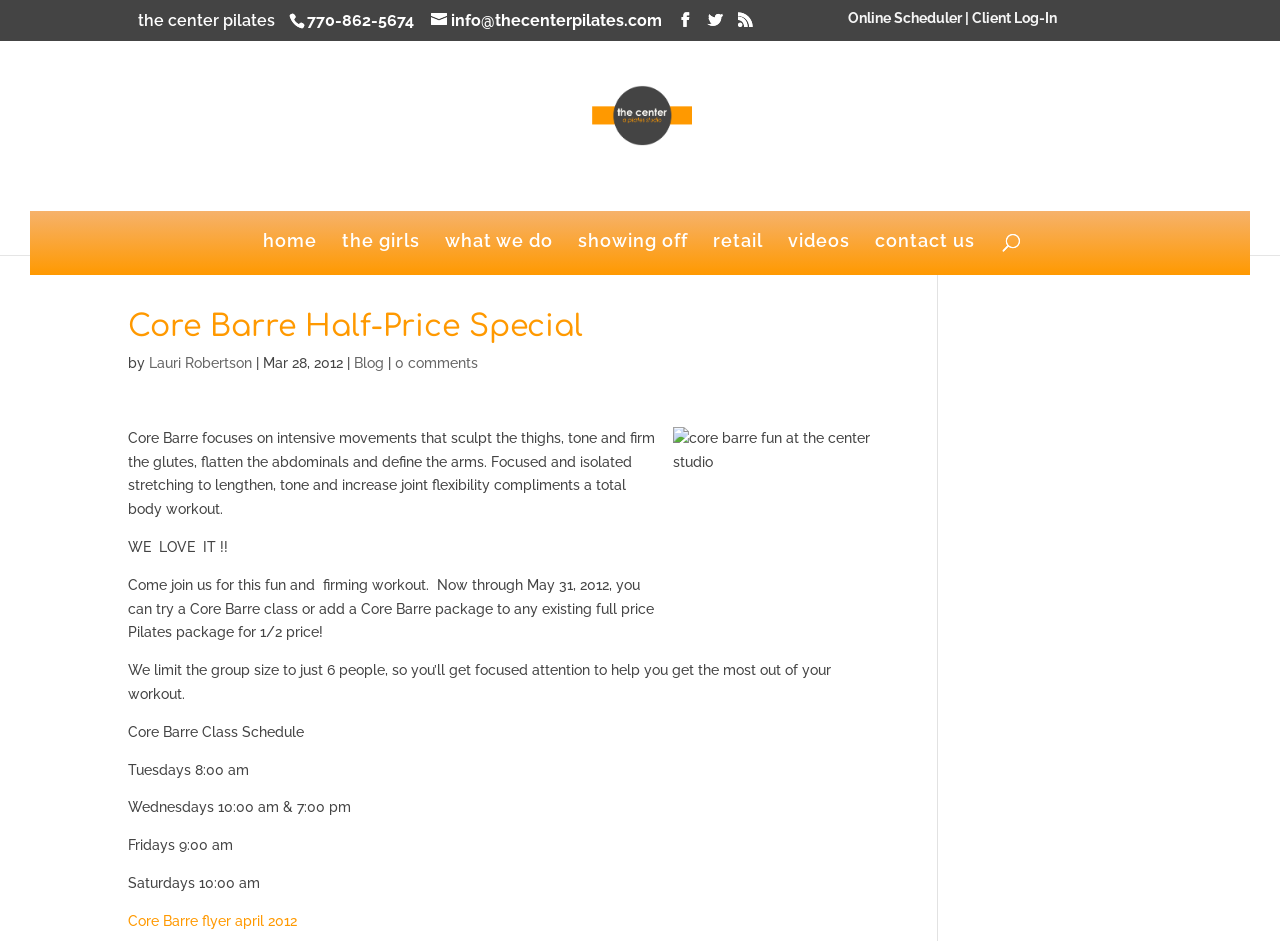Locate the bounding box coordinates of the clickable region to complete the following instruction: "Request a consultation."

None